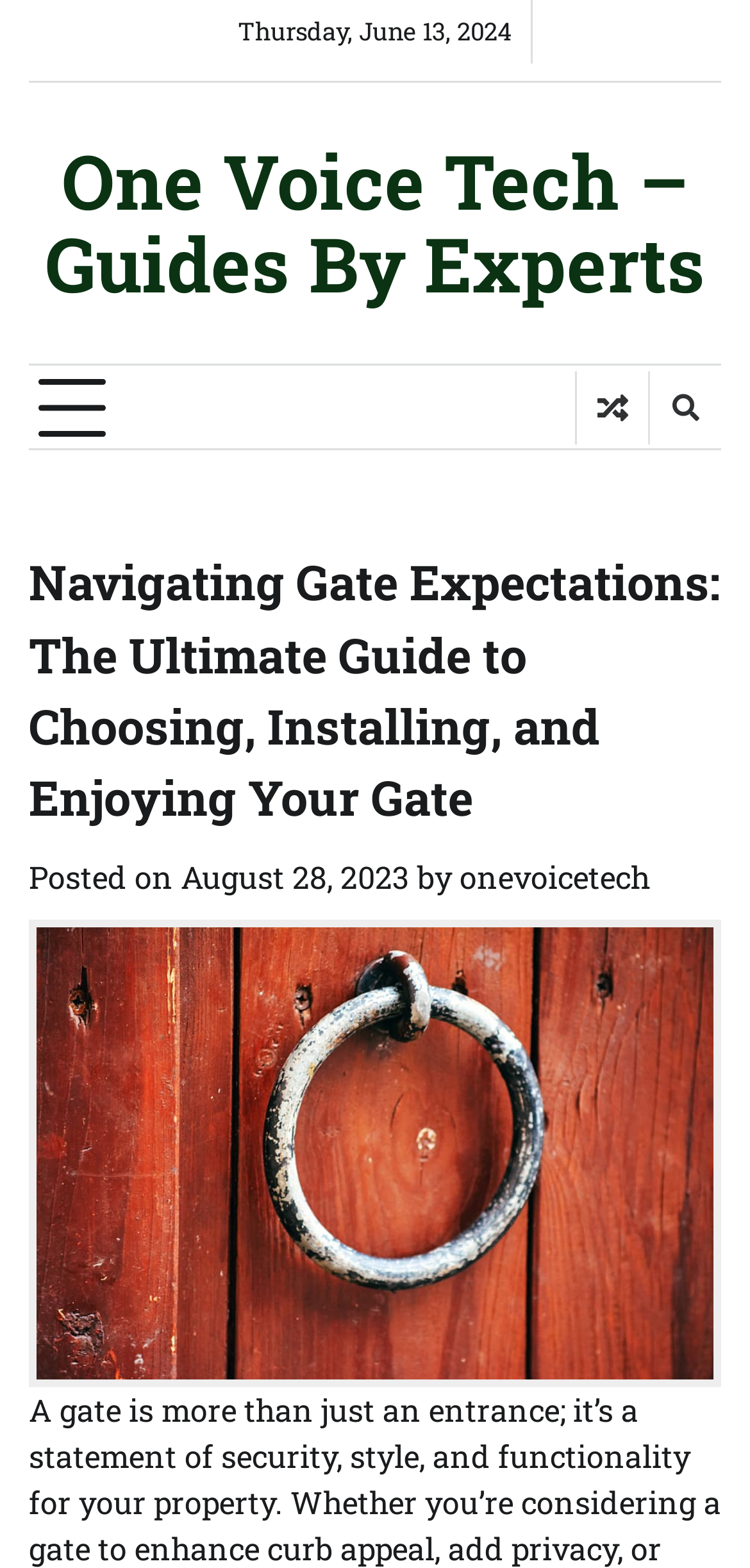Please answer the following question as detailed as possible based on the image: 
What is the author of the post?

I found the author of the post by looking at the text 'by' followed by a link, which is 'onevoicetech'.